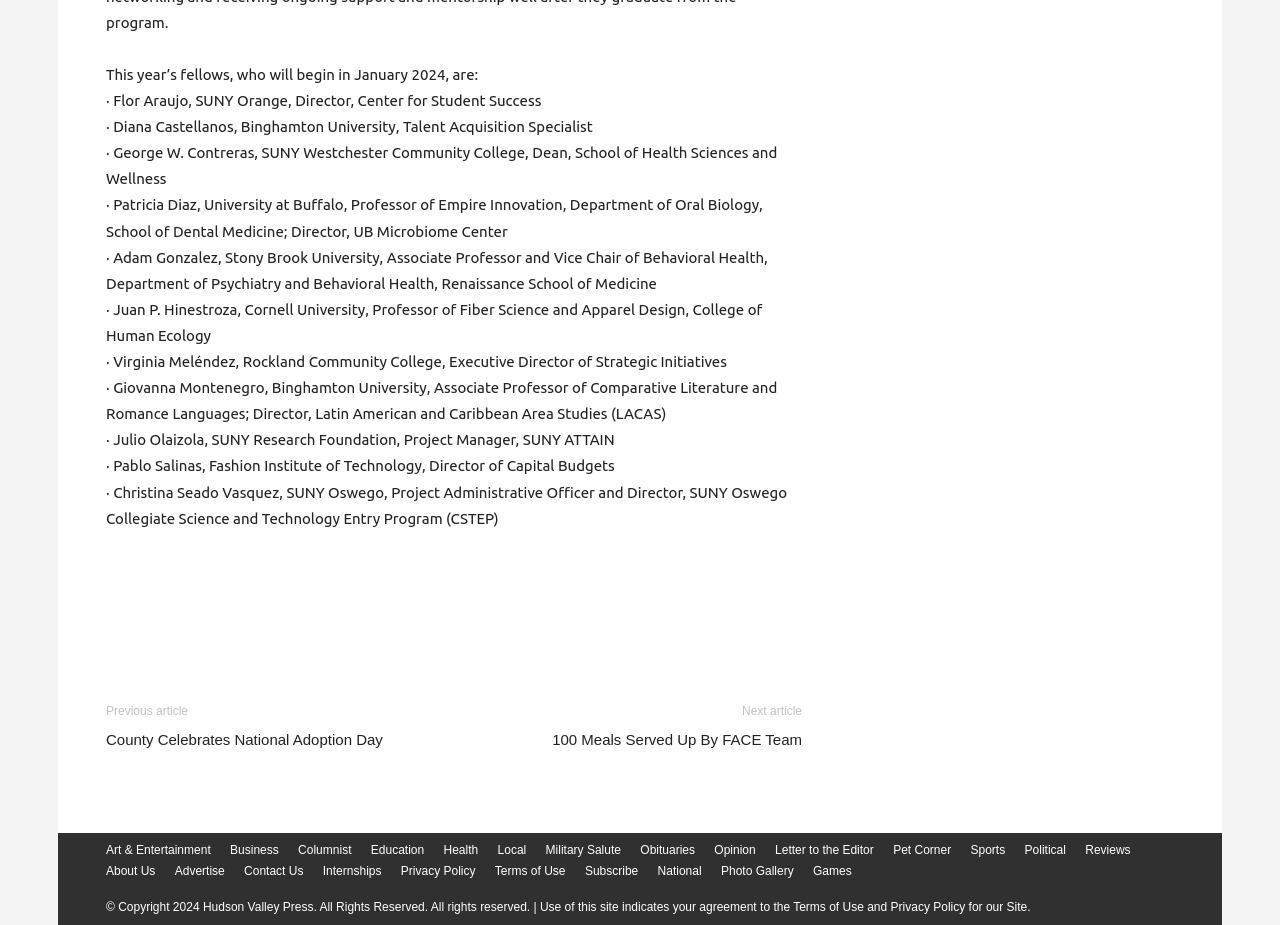Can you give a detailed response to the following question using the information from the image? What is the category of the article '100 Meals Served Up By FACE Team'?

The article '100 Meals Served Up By FACE Team' is located in the footer section of the webpage, which suggests that it is a related article or a previous article. The category of this article is likely 'Local' since it appears to be a community-based news article.